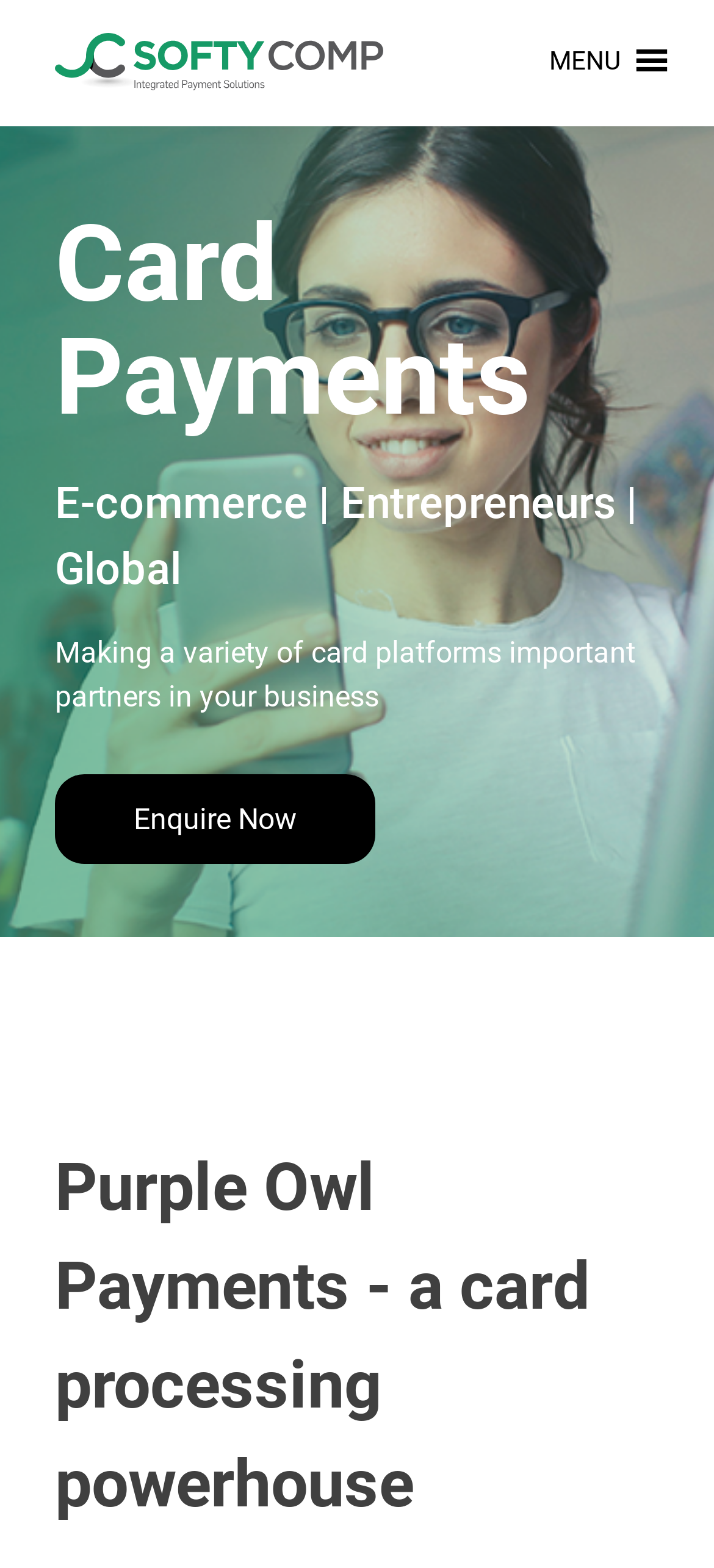Provide your answer in one word or a succinct phrase for the question: 
What is the company name?

Softy Comp